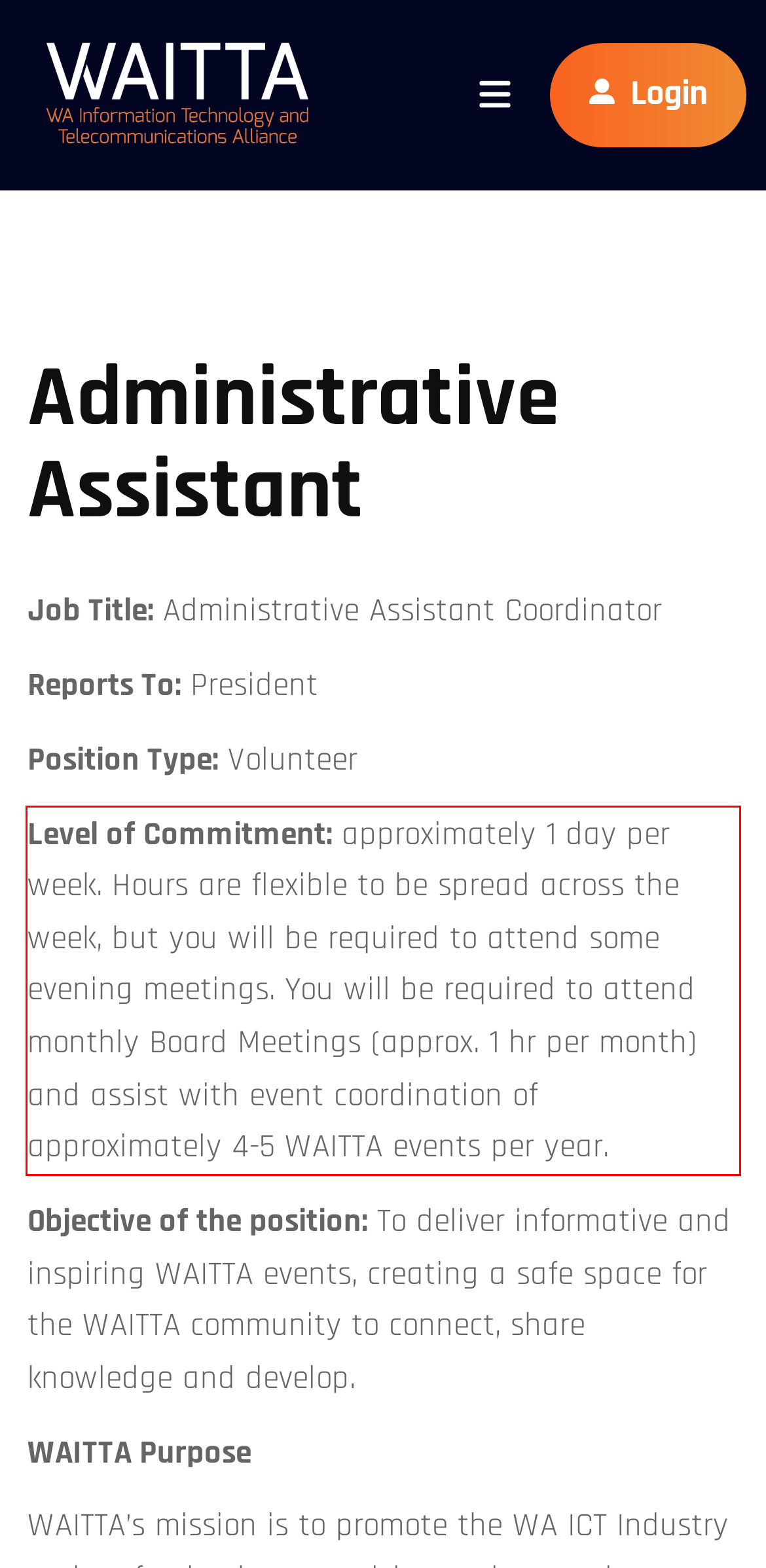You have a screenshot of a webpage, and there is a red bounding box around a UI element. Utilize OCR to extract the text within this red bounding box.

Level of Commitment: approximately 1 day per week. Hours are flexible to be spread across the week, but you will be required to attend some evening meetings. You will be required to attend monthly Board Meetings (approx. 1 hr per month) and assist with event coordination of approximately 4-5 WAITTA events per year.